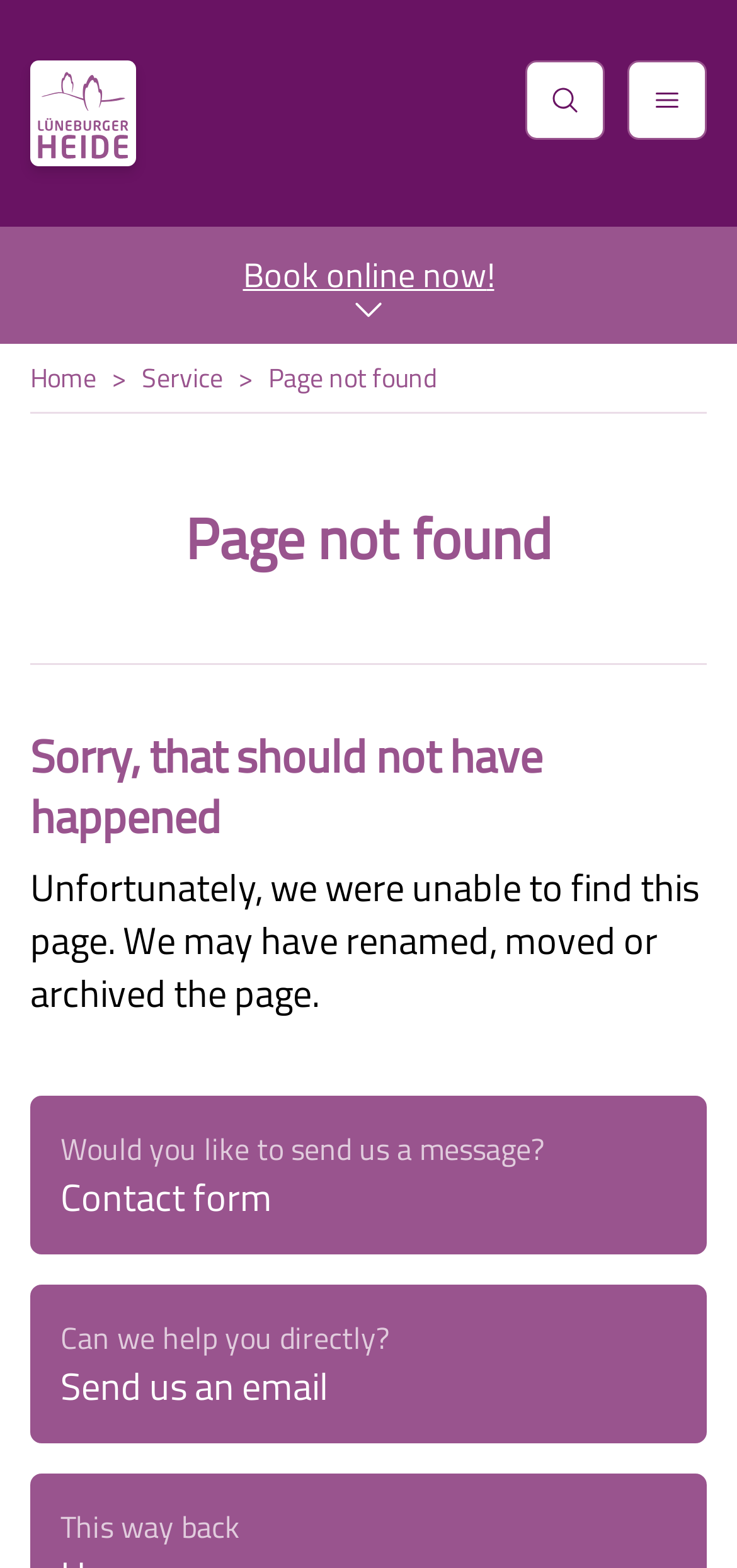Locate the bounding box coordinates of the clickable element to fulfill the following instruction: "Select a location". Provide the coordinates as four float numbers between 0 and 1 in the format [left, top, right, bottom].

[0.041, 0.267, 0.959, 0.308]